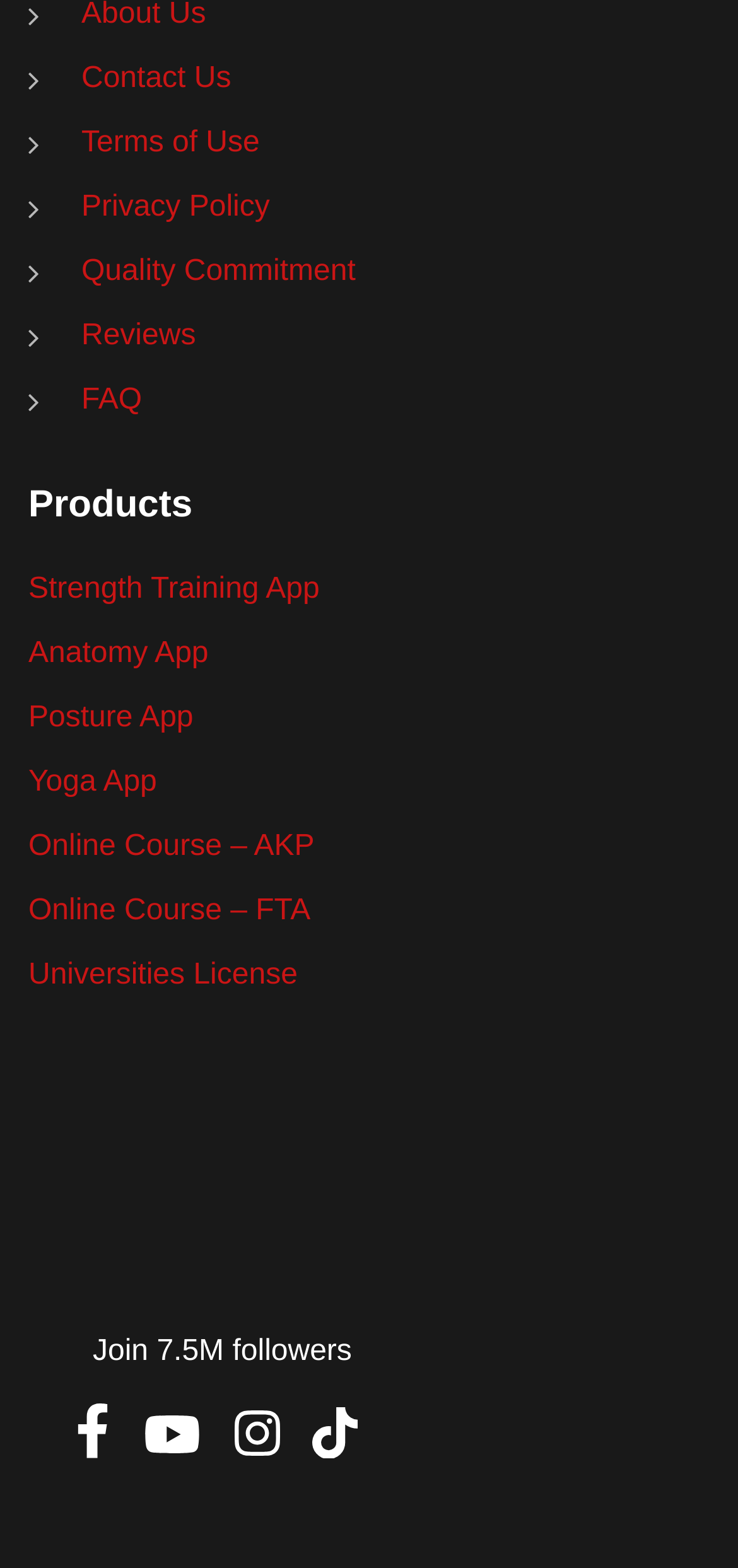How many apps are listed under the 'Products' heading?
Using the image, give a concise answer in the form of a single word or short phrase.

5